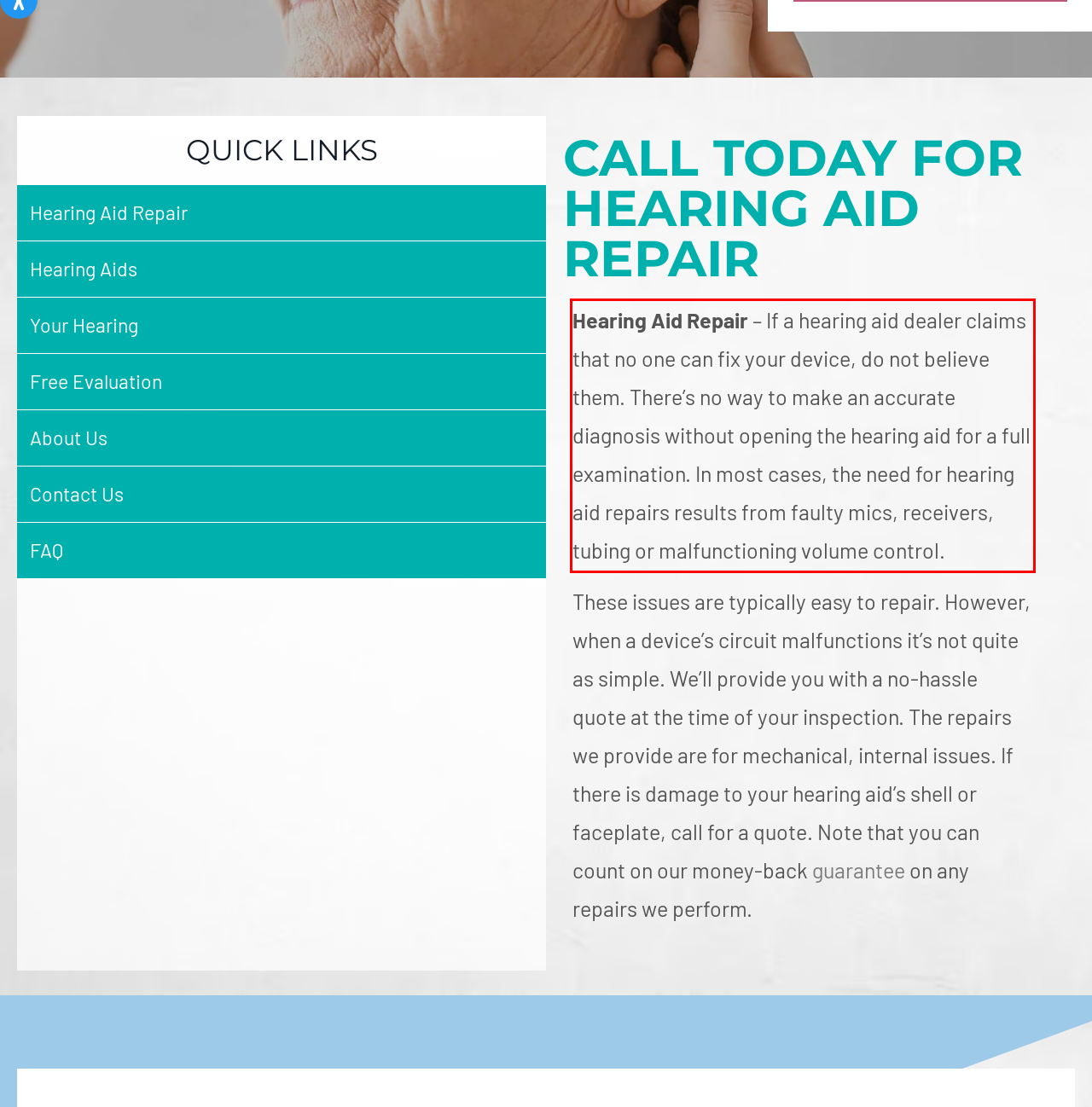The screenshot provided shows a webpage with a red bounding box. Apply OCR to the text within this red bounding box and provide the extracted content.

Hearing Aid Repair – If a hearing aid dealer claims that no one can fix your device, do not believe them. There’s no way to make an accurate diagnosis without opening the hearing aid for a full examination. In most cases, the need for hearing aid repairs results from faulty mics, receivers, tubing or malfunctioning volume control.